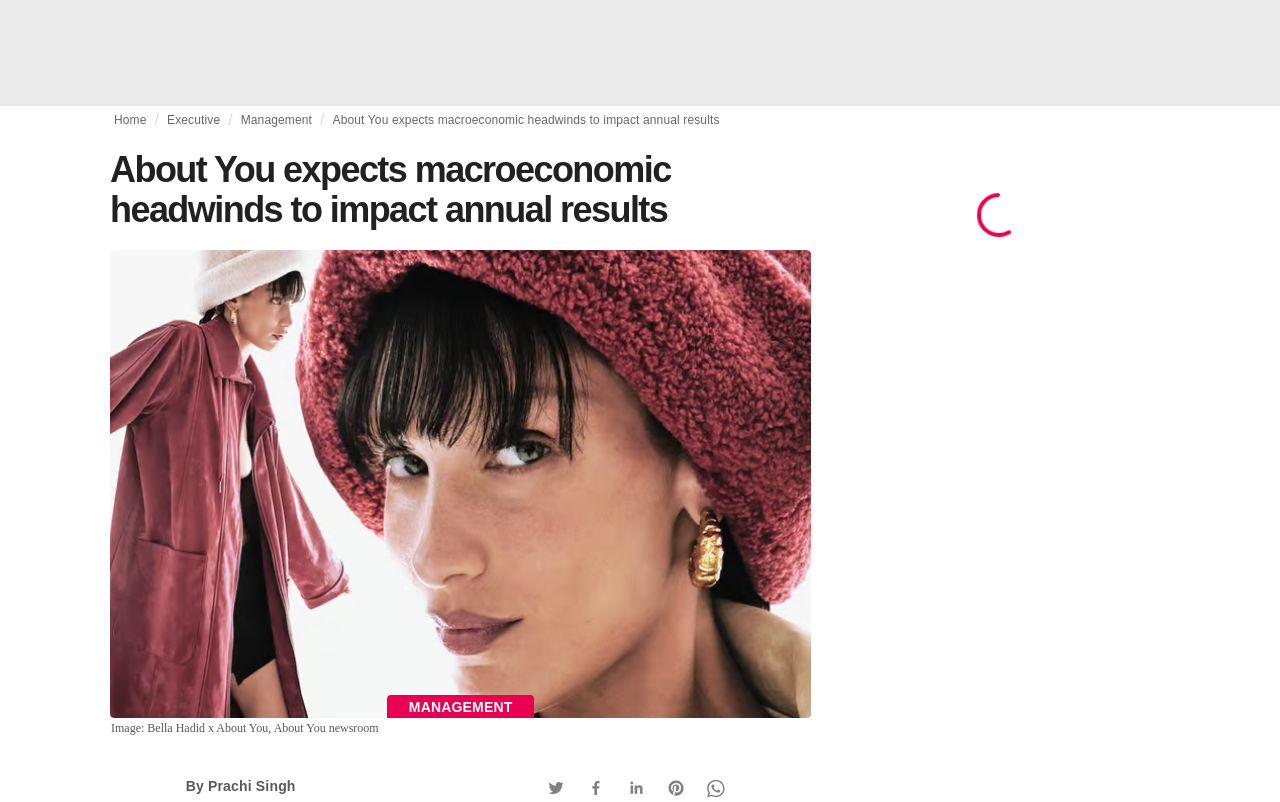Answer this question in one word or a short phrase: Who is the author of the article?

Prachi Singh